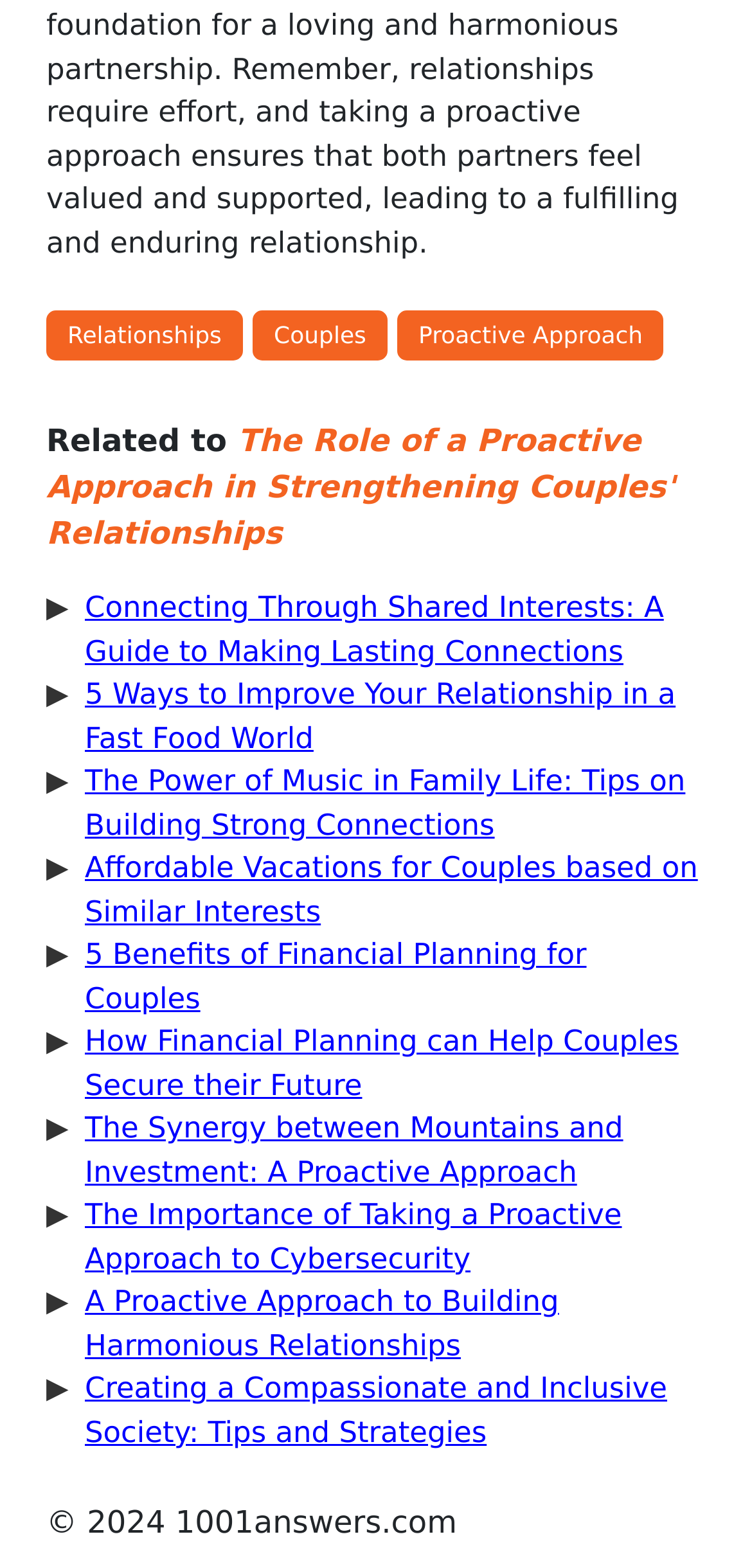Please identify the bounding box coordinates of the clickable element to fulfill the following instruction: "Visit the Proactive Approach page". The coordinates should be four float numbers between 0 and 1, i.e., [left, top, right, bottom].

[0.528, 0.198, 0.883, 0.23]